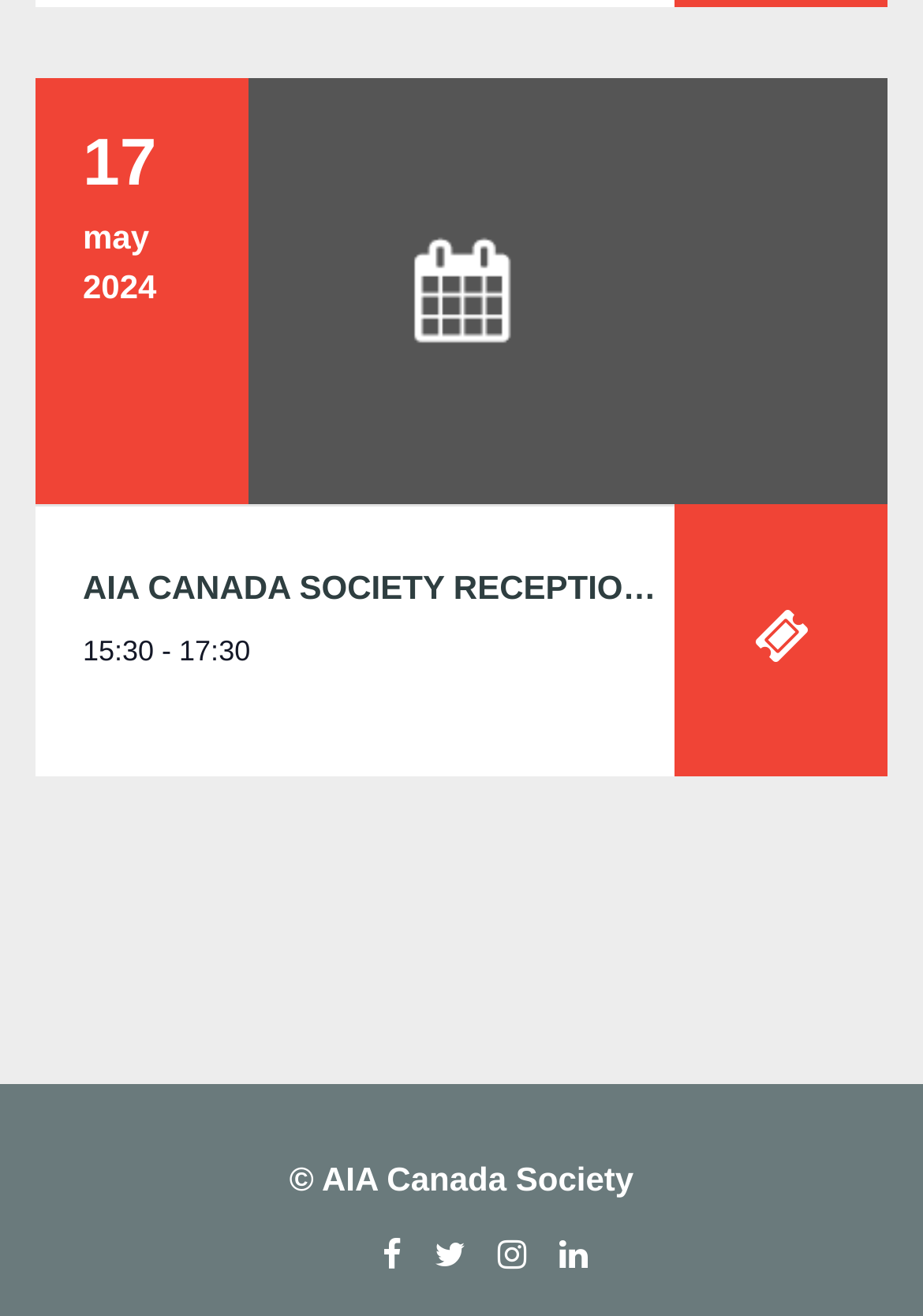What is the date of the AIA Canada Society Reception?
Please provide a detailed answer to the question.

I found the answer by looking at the text 'AIA Canada Society Reception at the RAIC 2024 Conference On Architecture May 17, 3:30 – 5:30 p.m.' which is a heading element on the webpage. The date 'May 17' is explicitly mentioned in this text.